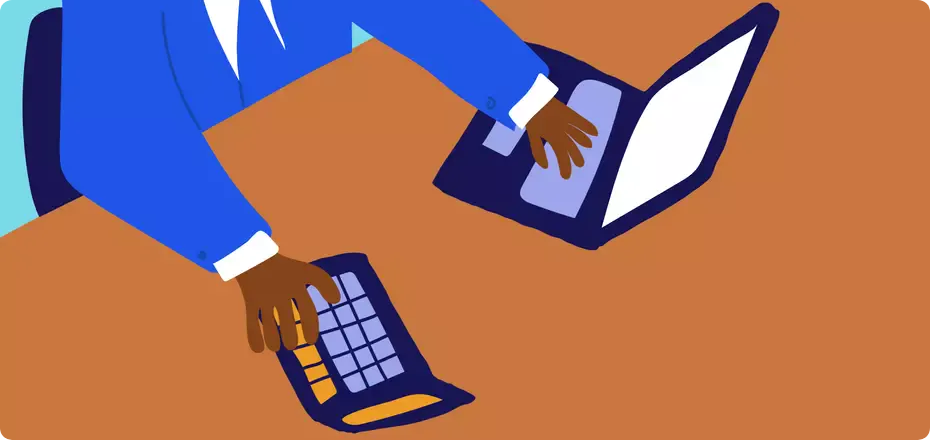Using the image as a reference, answer the following question in as much detail as possible:
What is the tone of the background?

The background of the image features a warm, neutral tone, which enhances the workspace ambiance and creates a professional atmosphere.